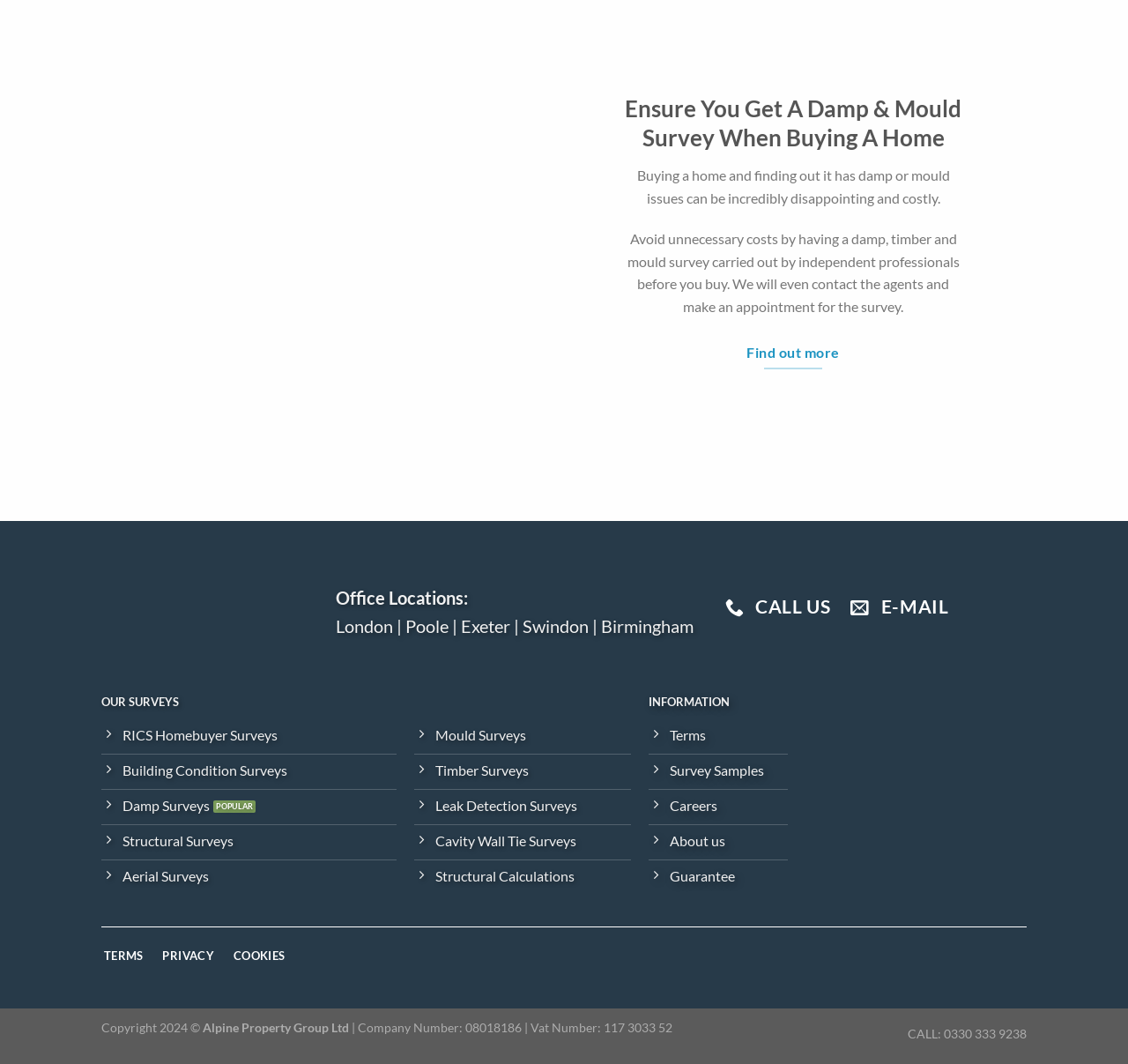Provide the bounding box coordinates for the UI element described in this sentence: "Blog". The coordinates should be four float values between 0 and 1, i.e., [left, top, right, bottom].

None